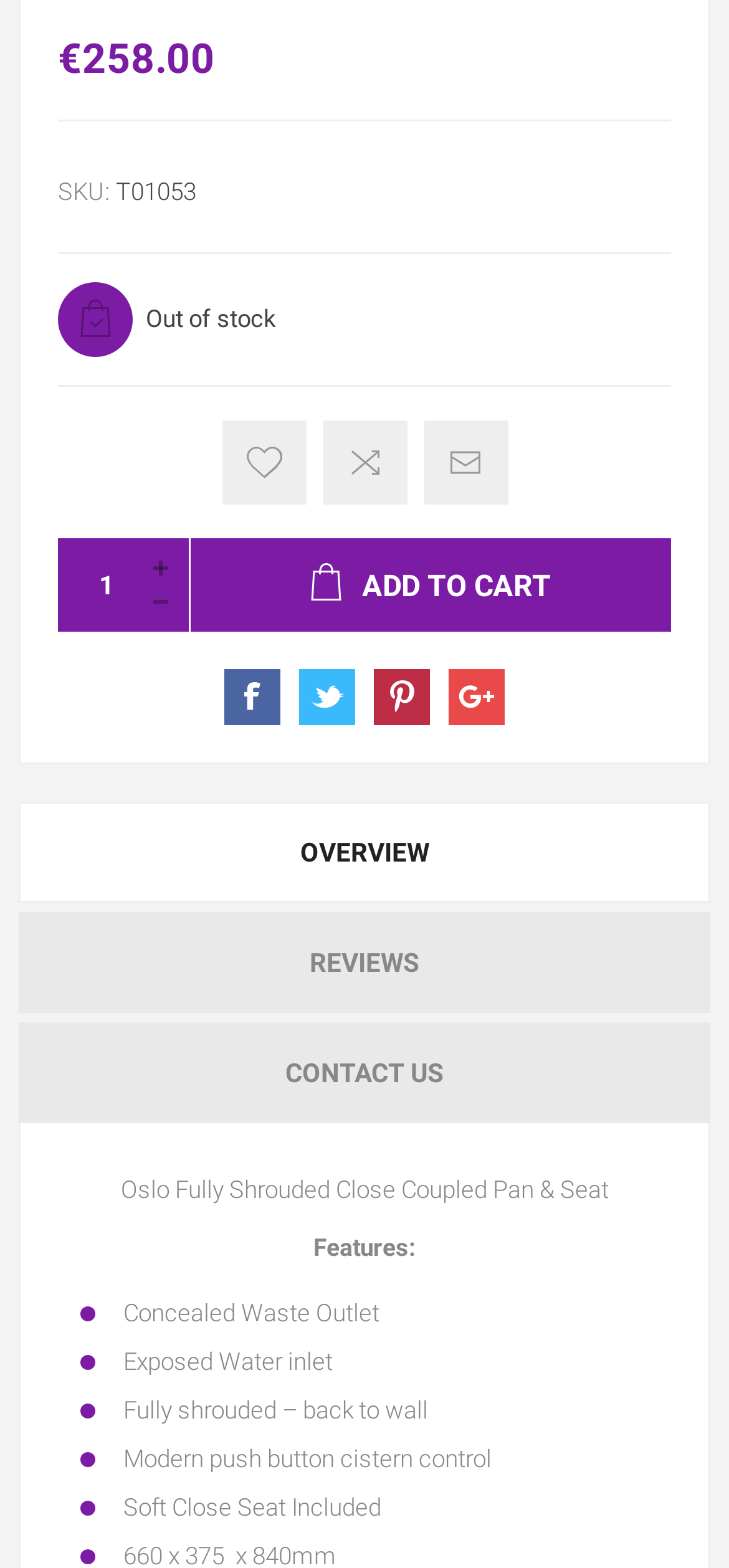What is the price of the product?
Use the information from the screenshot to give a comprehensive response to the question.

The price of the product is mentioned at the top of the webpage, which is €258.00.